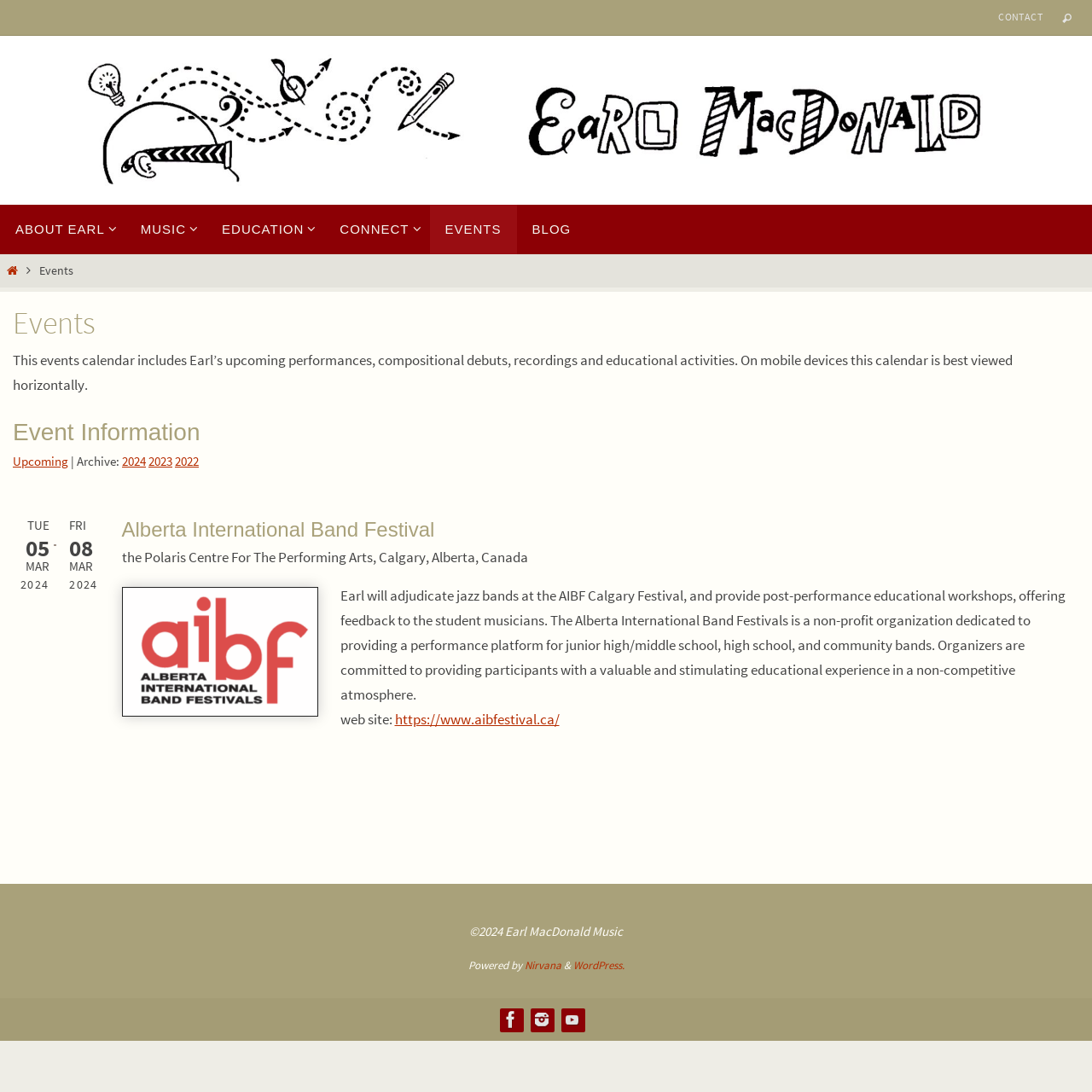Identify the coordinates of the bounding box for the element described below: "https://www.aibfestival.ca/". Return the coordinates as four float numbers between 0 and 1: [left, top, right, bottom].

[0.361, 0.65, 0.512, 0.667]